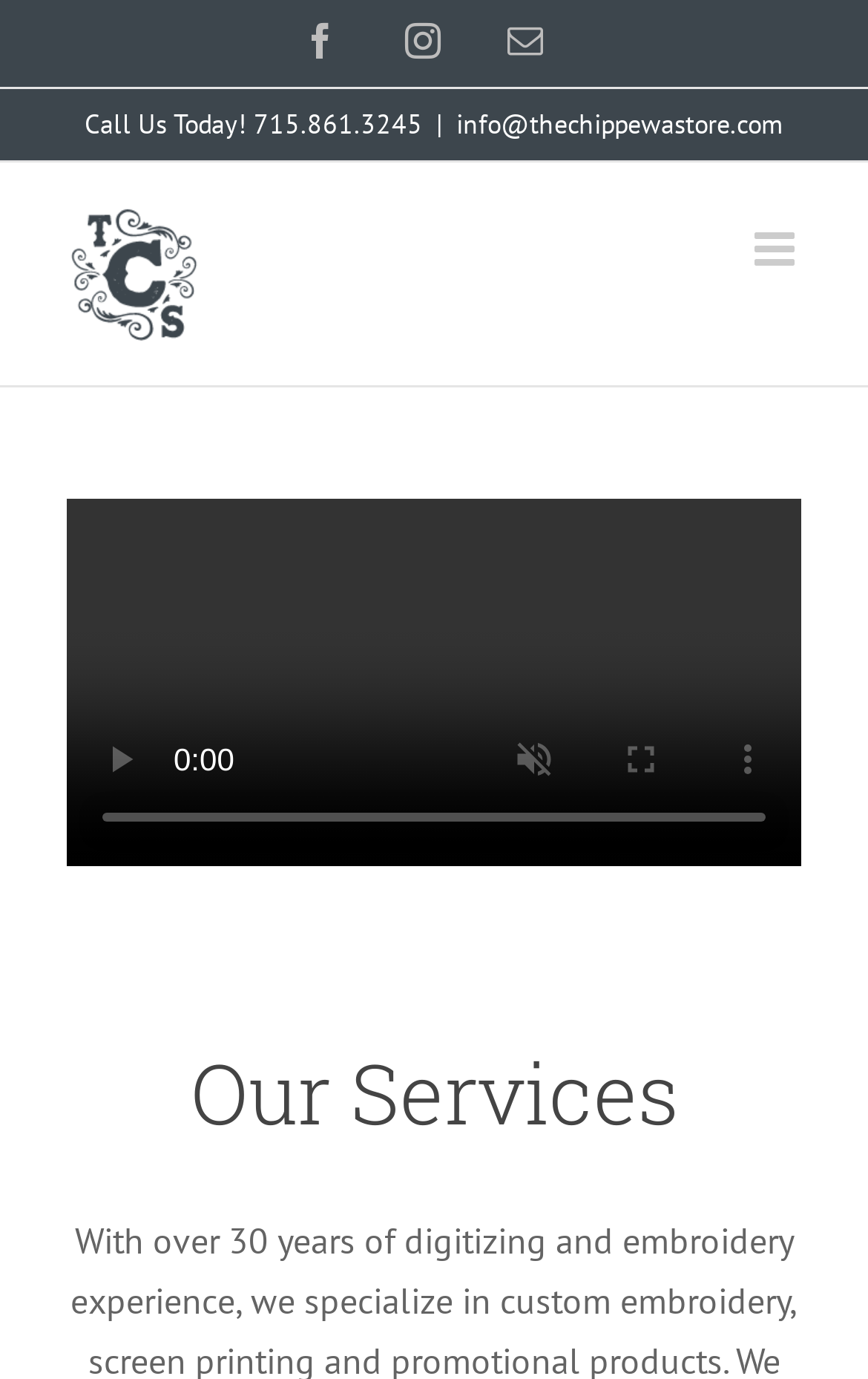What is the email address to contact?
Please use the image to provide a one-word or short phrase answer.

info@thechippewastore.com